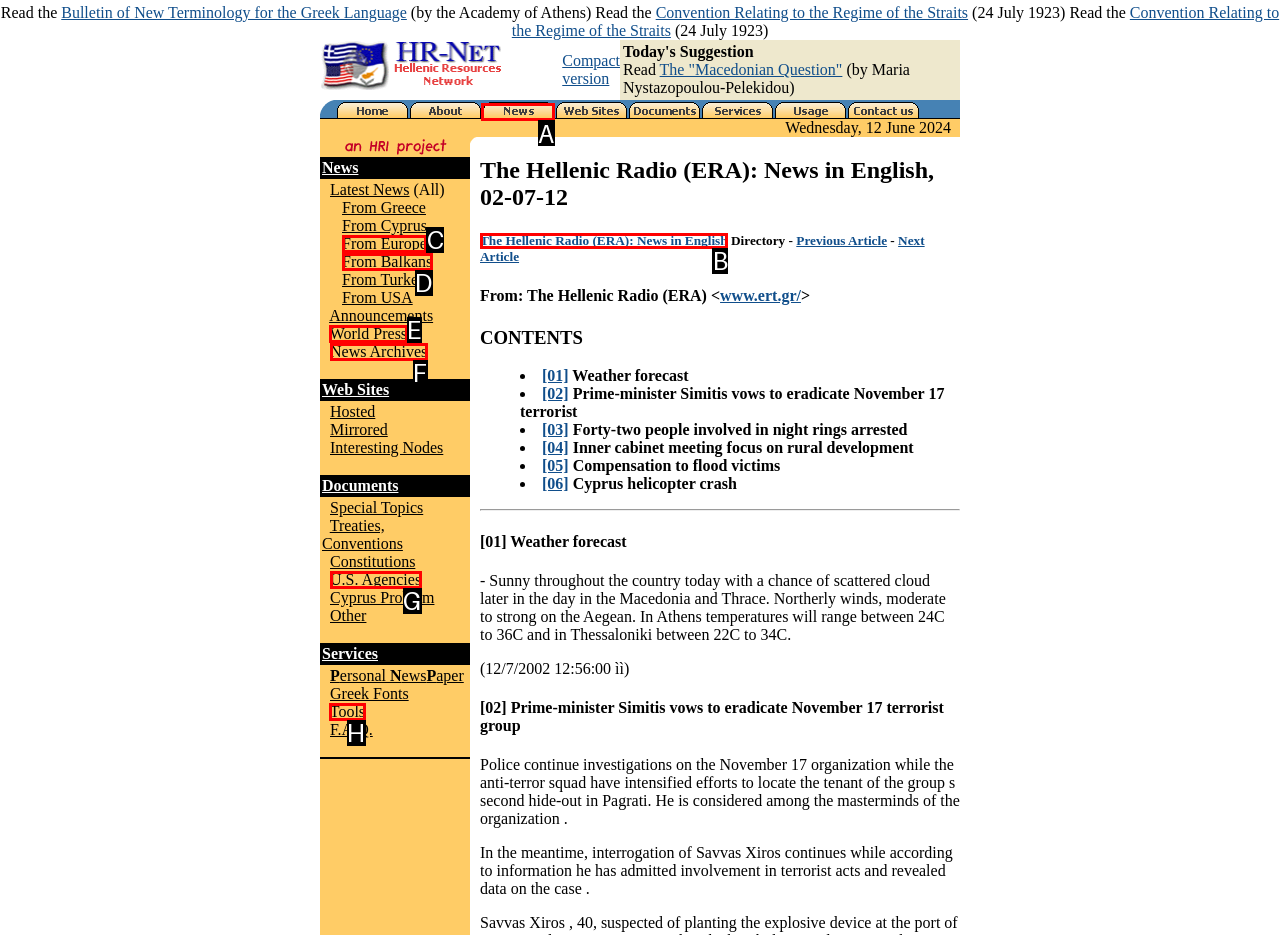Tell me which one HTML element I should click to complete the following task: Go to News Answer with the option's letter from the given choices directly.

A